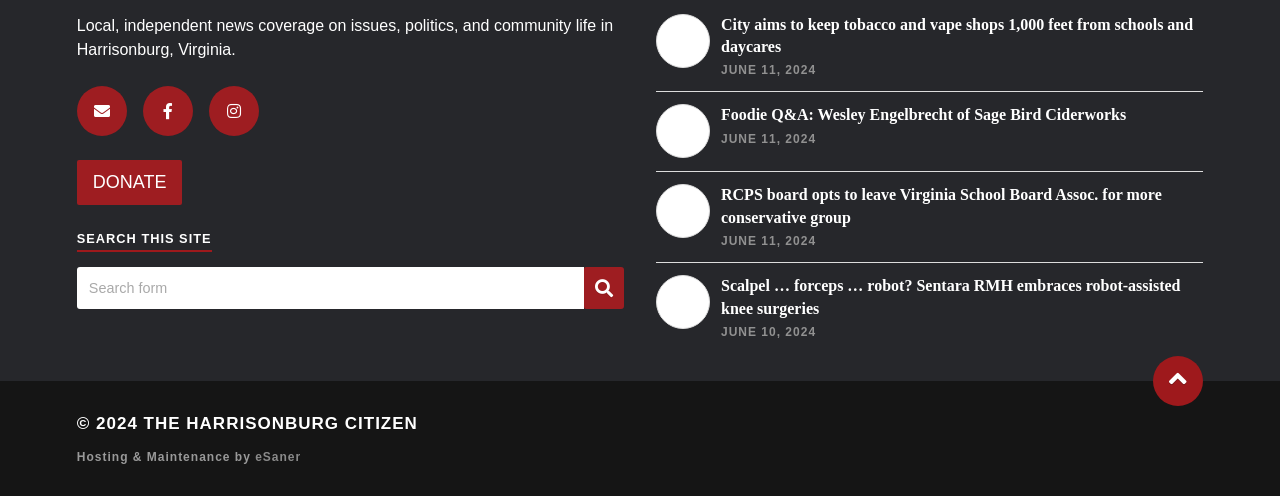Use a single word or phrase to answer the following:
How many social media links are available?

2